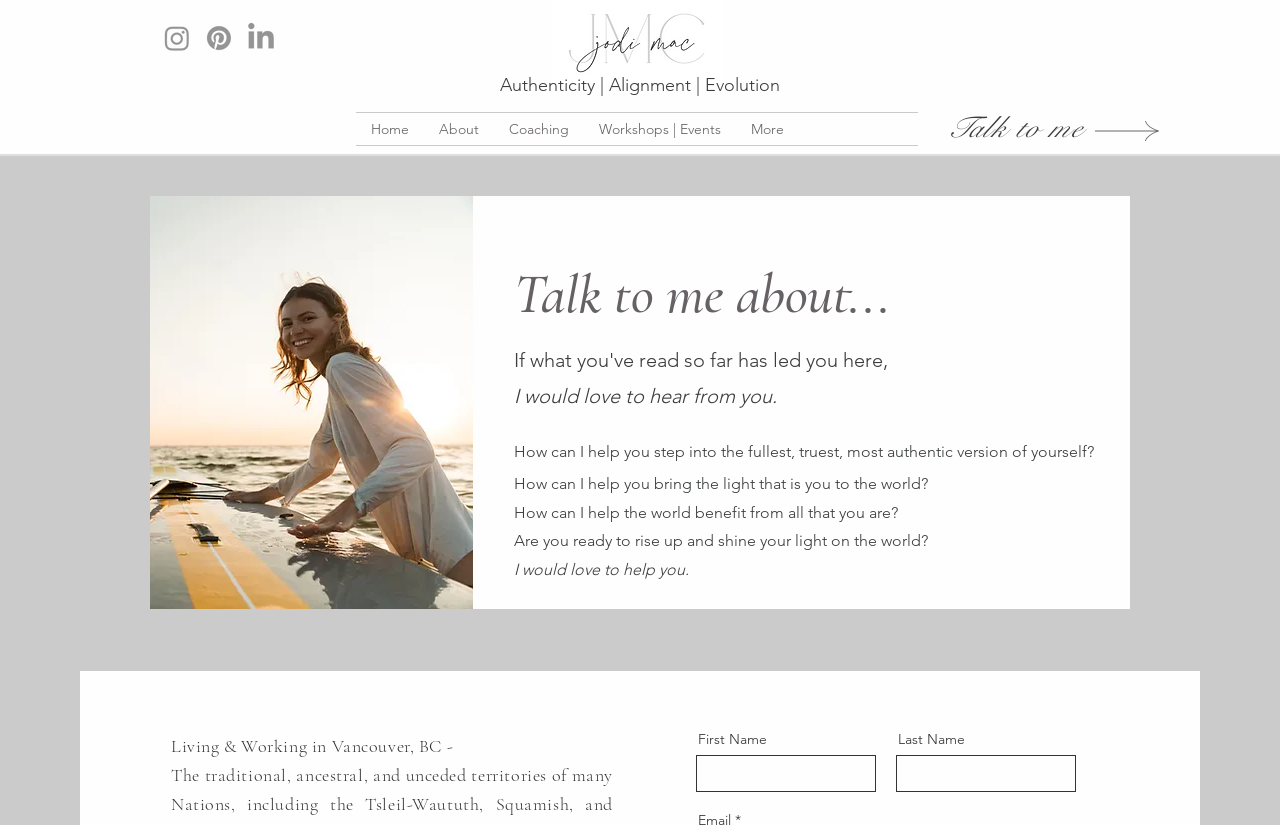What is the topic of the coaching service?
Respond to the question with a well-detailed and thorough answer.

I found a heading on the page that says 'Authenticity | Alignment | Evolution', which suggests that the coaching service is related to authenticity.